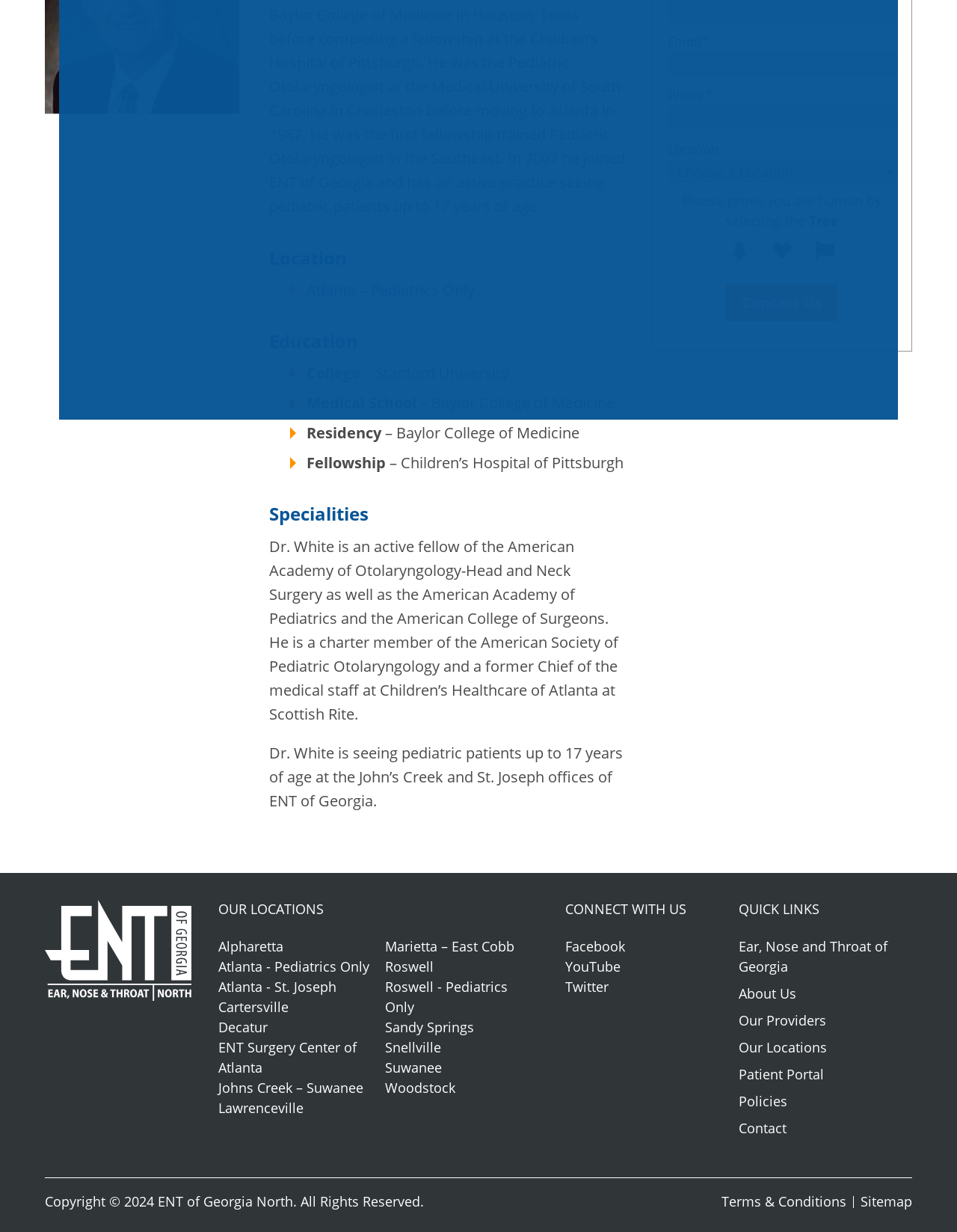Find the bounding box of the UI element described as follows: "ENT Surgery Center of Atlanta".

[0.228, 0.842, 0.388, 0.875]